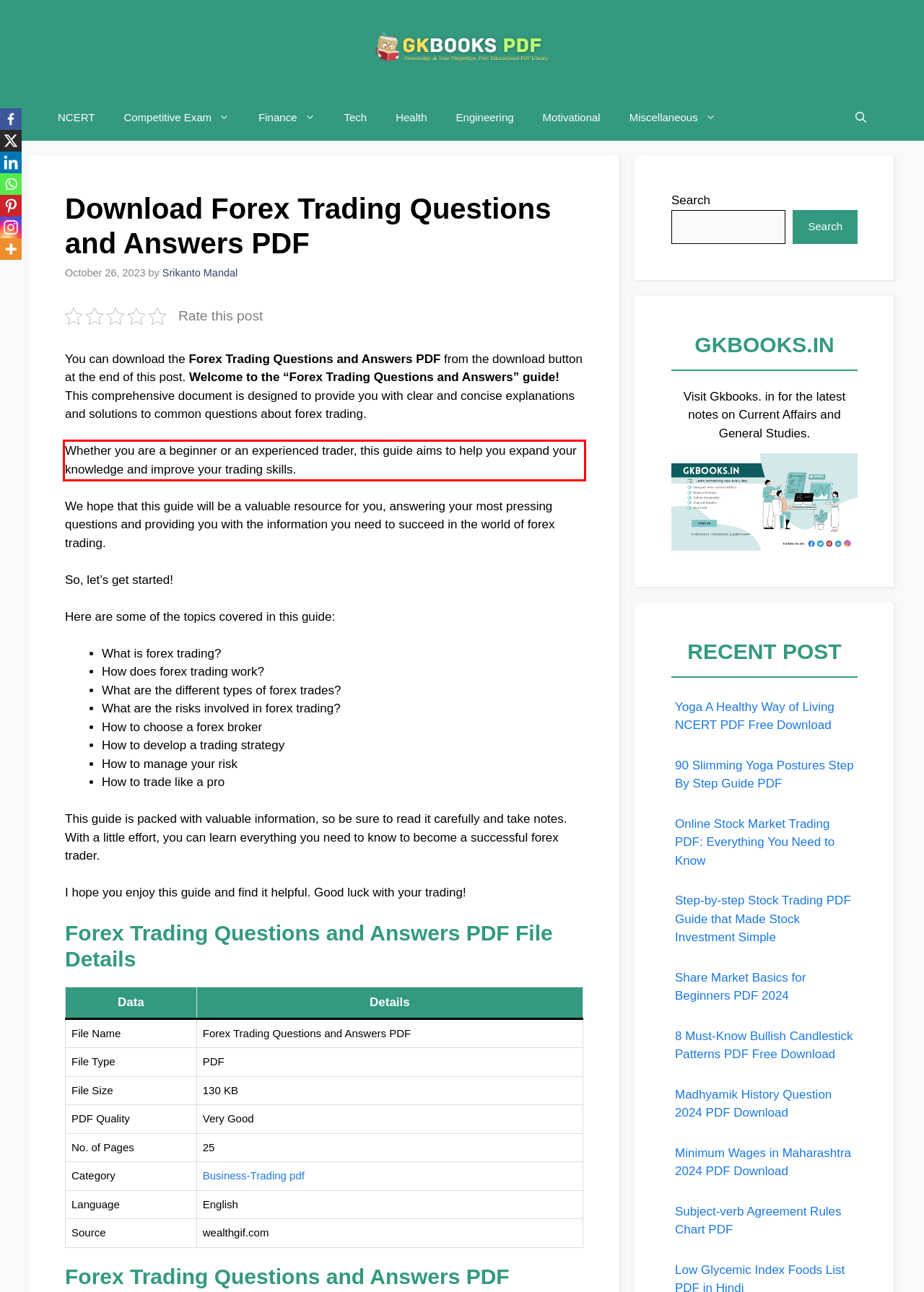You have a screenshot of a webpage with a red bounding box. Use OCR to generate the text contained within this red rectangle.

Whether you are a beginner or an experienced trader, this guide aims to help you expand your knowledge and improve your trading skills.